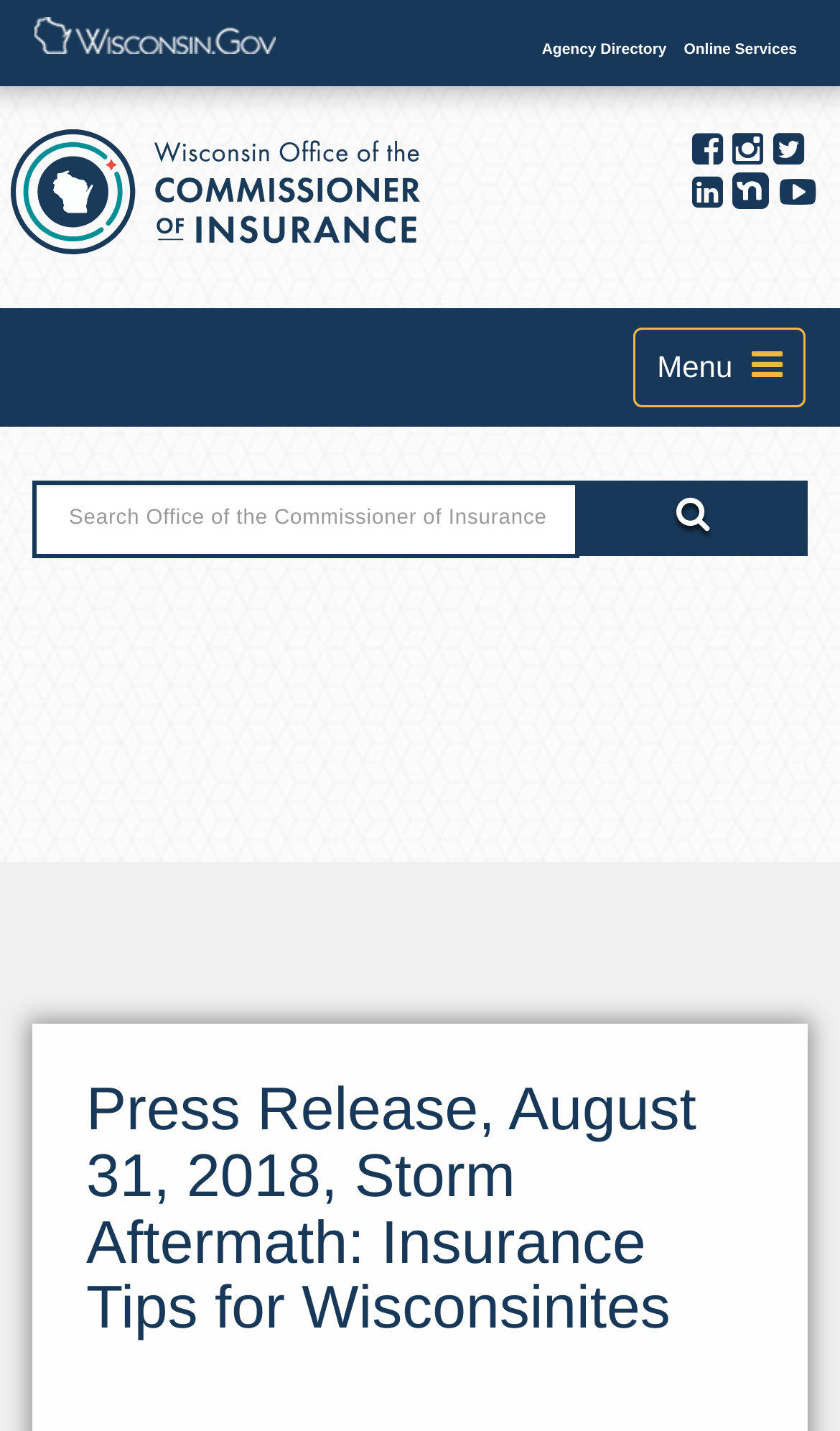Provide the bounding box coordinates for the UI element described in this sentence: "parent_node: Facebook". The coordinates should be four float values between 0 and 1, i.e., [left, top, right, bottom].

[0.872, 0.12, 0.916, 0.151]